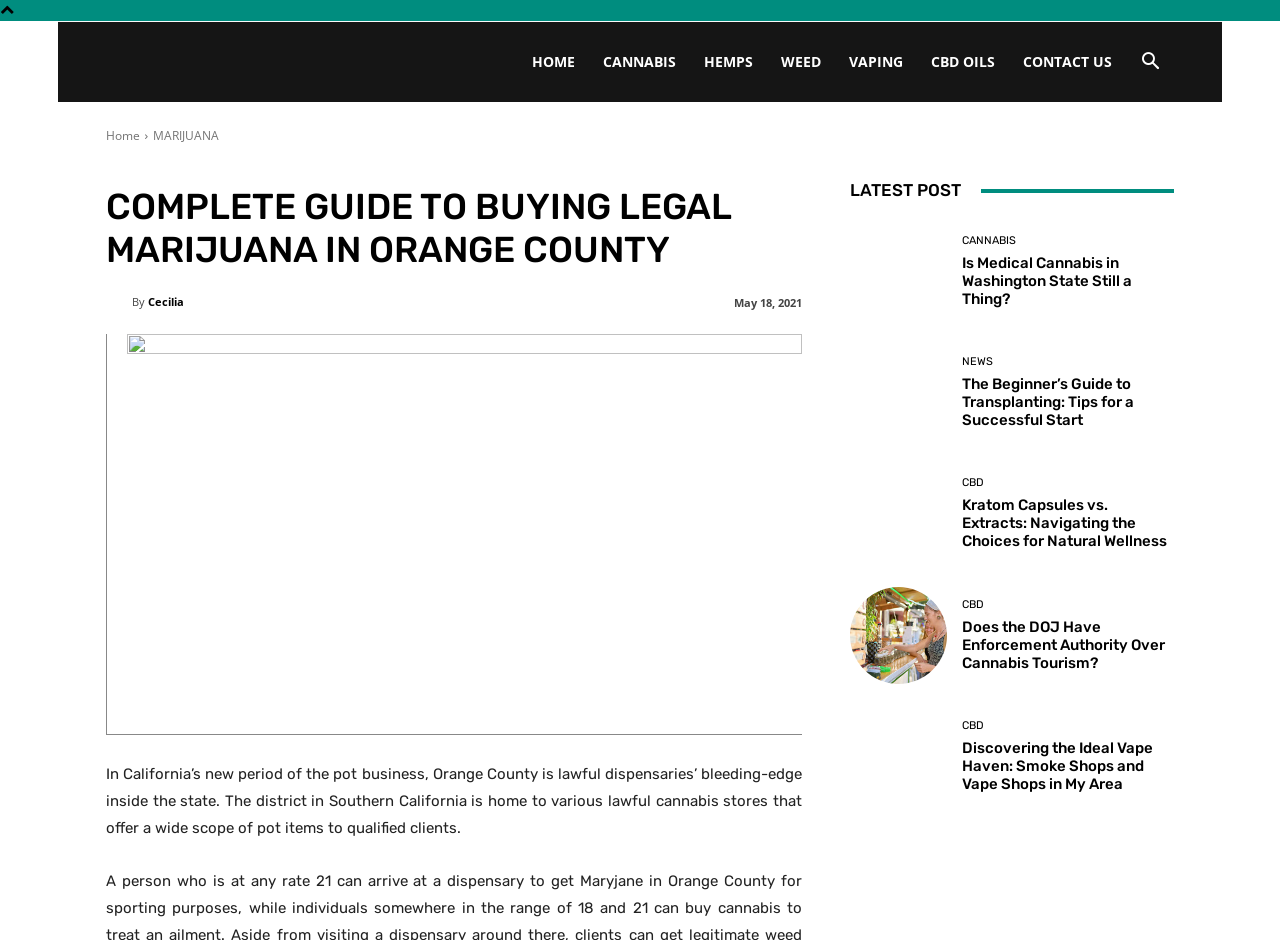Look at the image and answer the question in detail:
What is the date of the article 'Is Medical Cannabis in Washington State Still a Thing?'?

I found the article 'Is Medical Cannabis in Washington State Still a Thing?' and looked for the date information. The date is mentioned as 'May 18, 2021'.